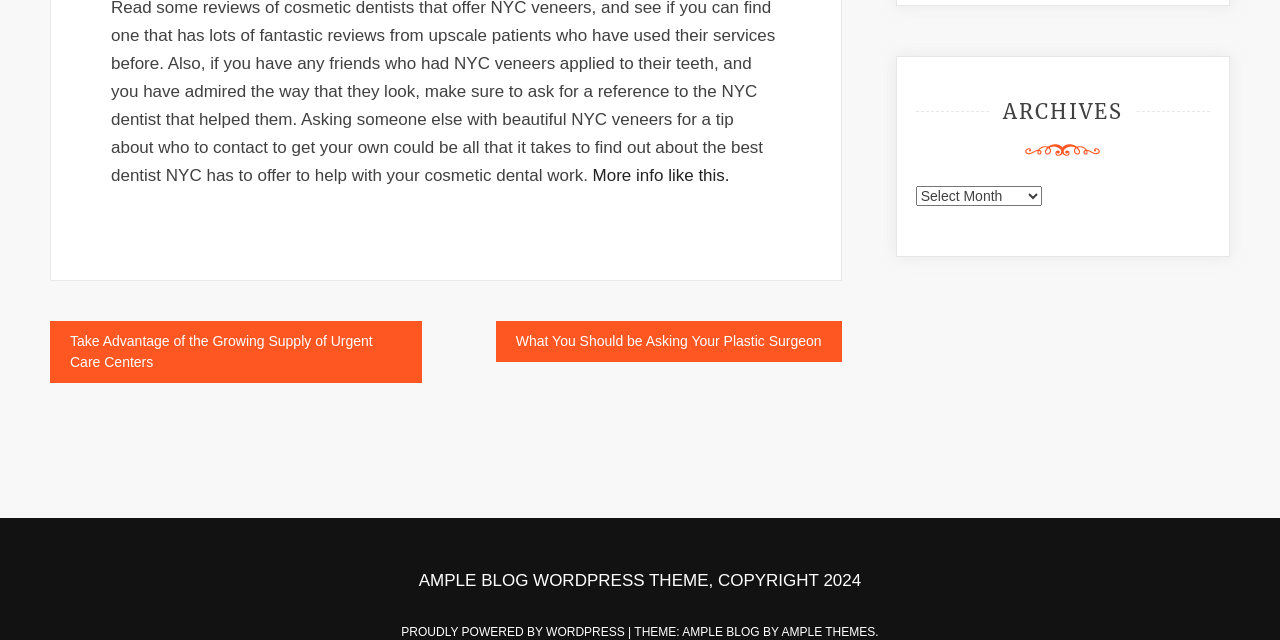Identify the bounding box for the UI element described as: "More info like this.". Ensure the coordinates are four float numbers between 0 and 1, formatted as [left, top, right, bottom].

[0.463, 0.26, 0.57, 0.289]